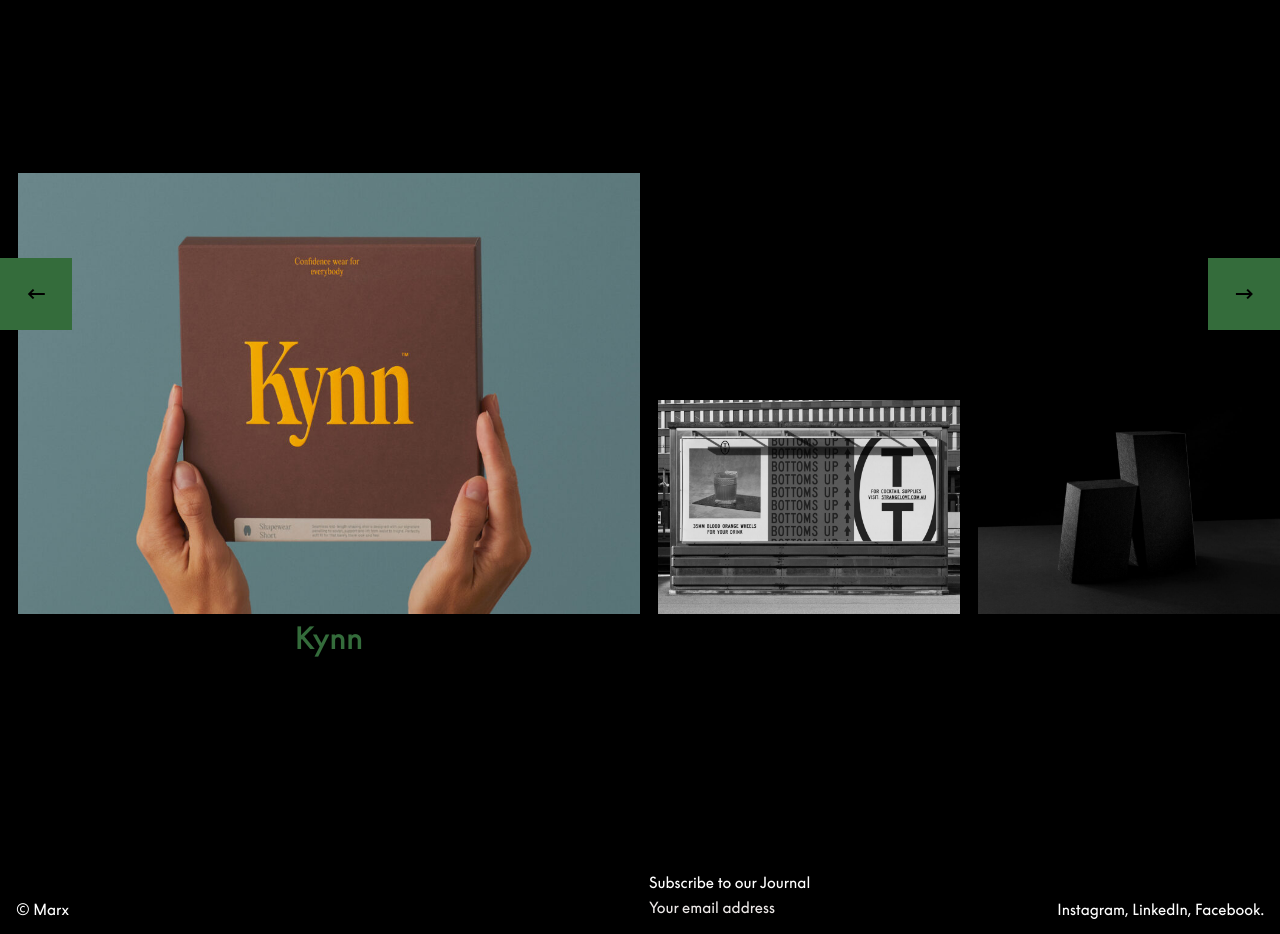Determine the bounding box coordinates for the UI element matching this description: "Tipple Topper,".

[0.507, 0.414, 0.757, 0.657]